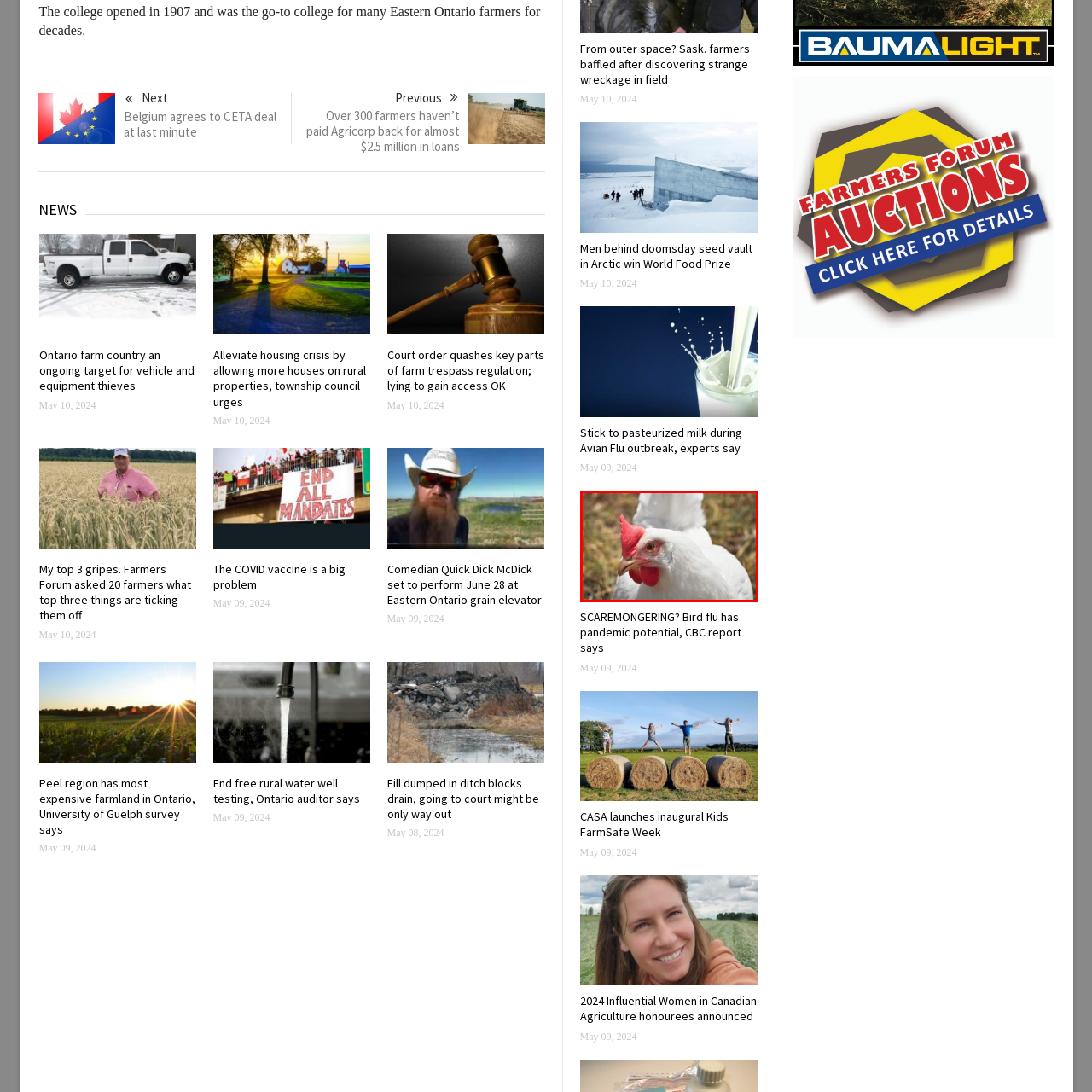Observe the image inside the red bounding box and answer briefly using a single word or phrase: What is the nature of the chicken depicted in the image?

Curious